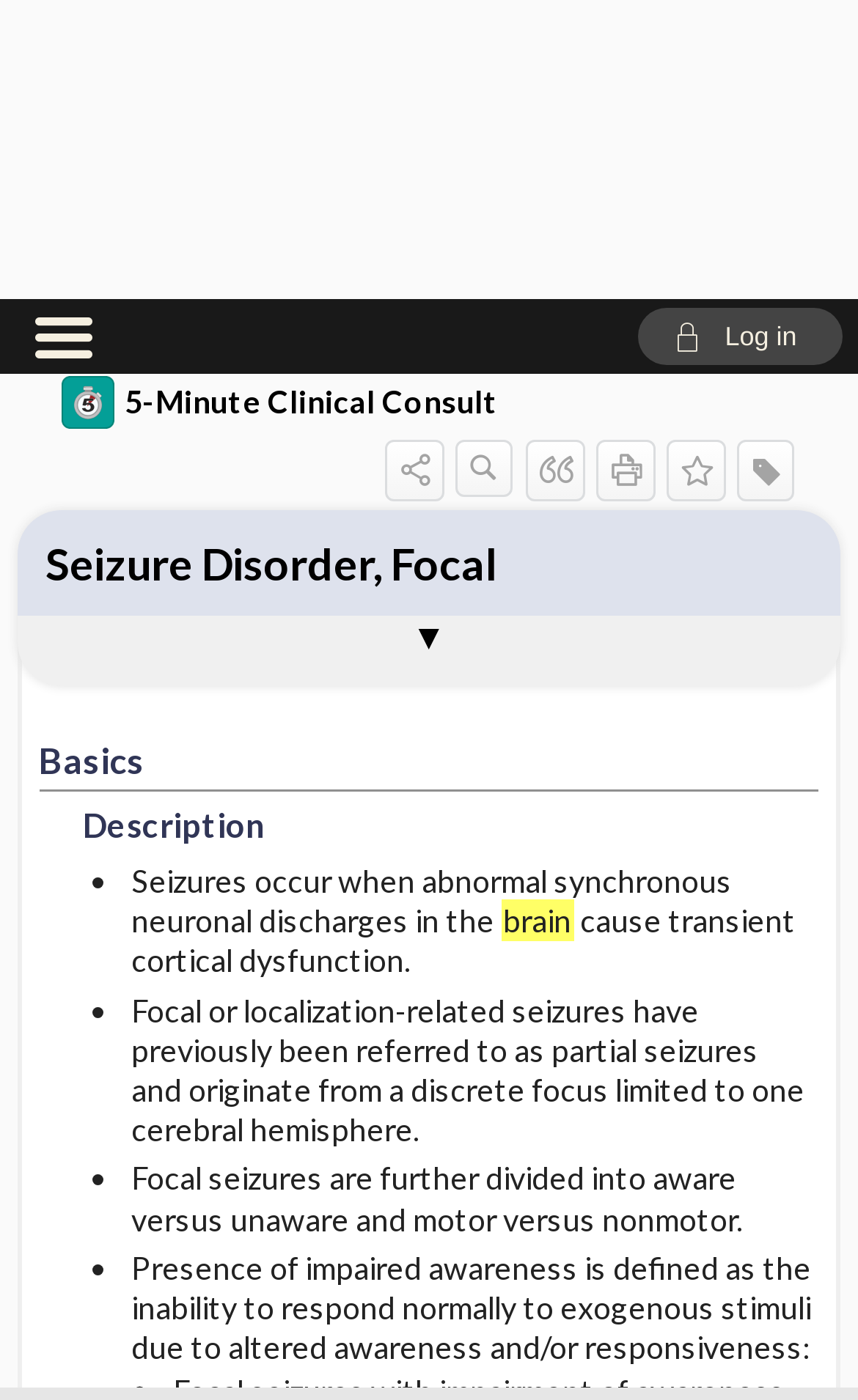Locate the bounding box coordinates of the area where you should click to accomplish the instruction: "Log in".

[0.745, 0.006, 0.983, 0.047]